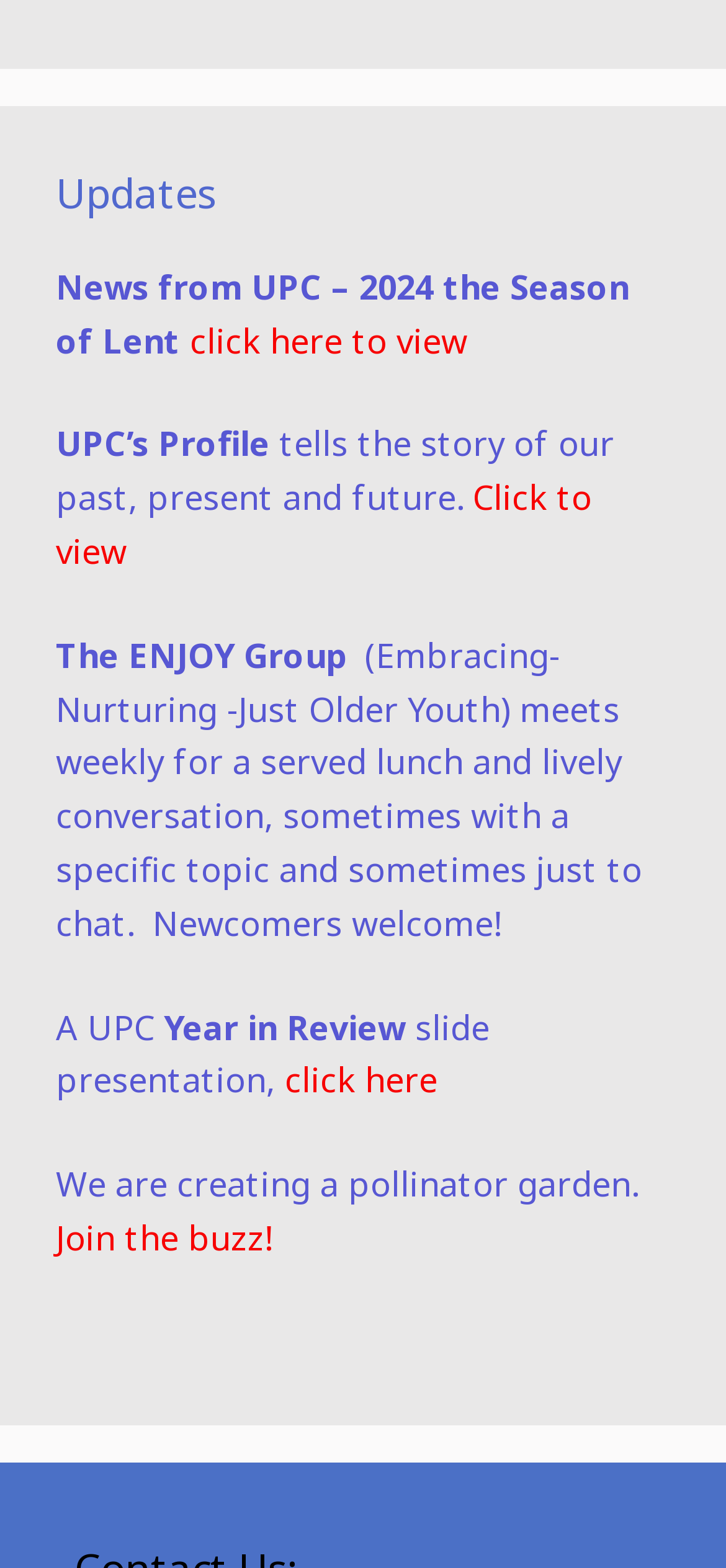What is the name of the group that meets weekly?
Using the visual information, answer the question in a single word or phrase.

The ENJOY Group